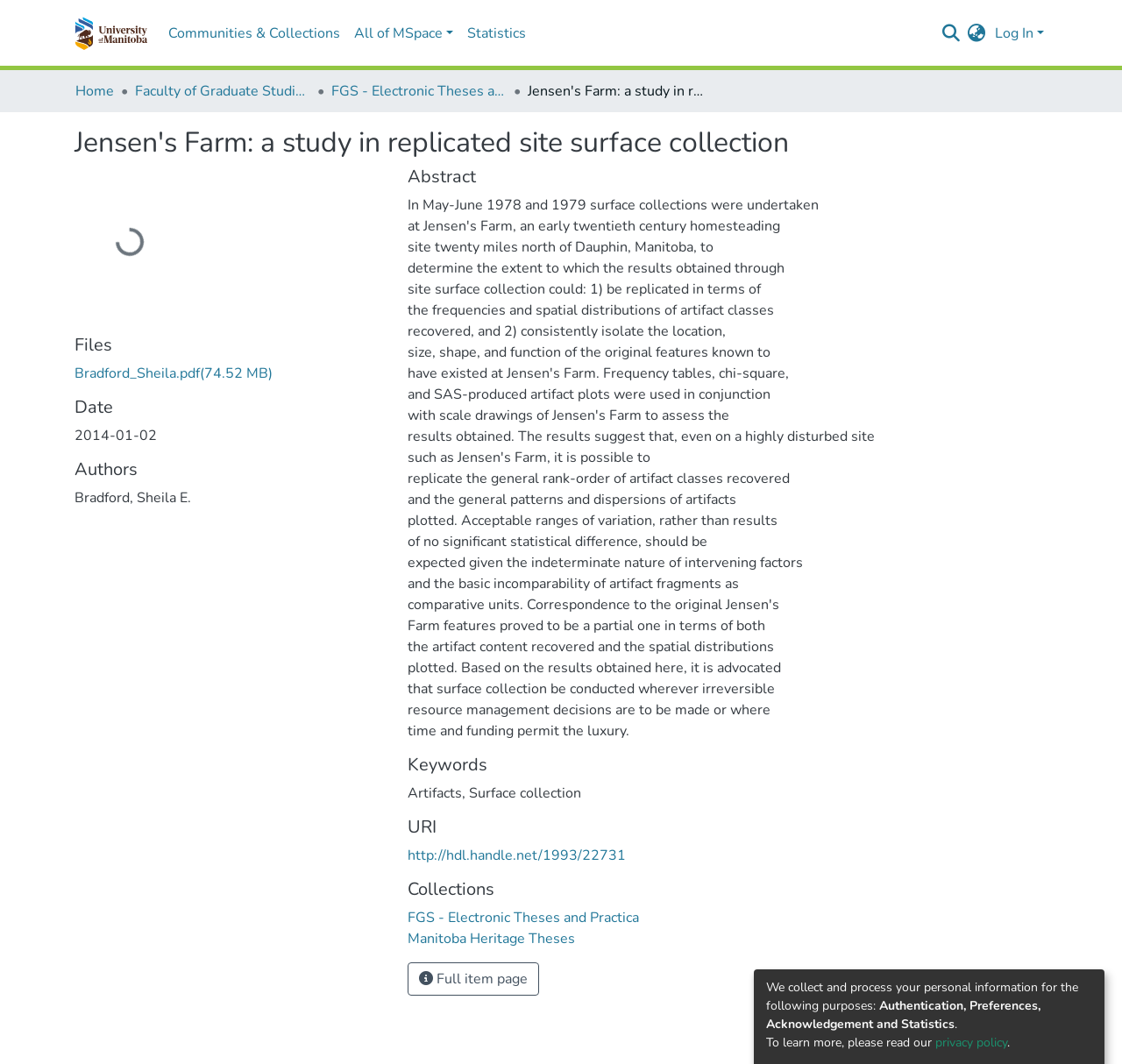Using the elements shown in the image, answer the question comprehensively: What is the date of the study?

The date of the study can be found in the 'Date' section, which lists '2014-01-02' as the date.